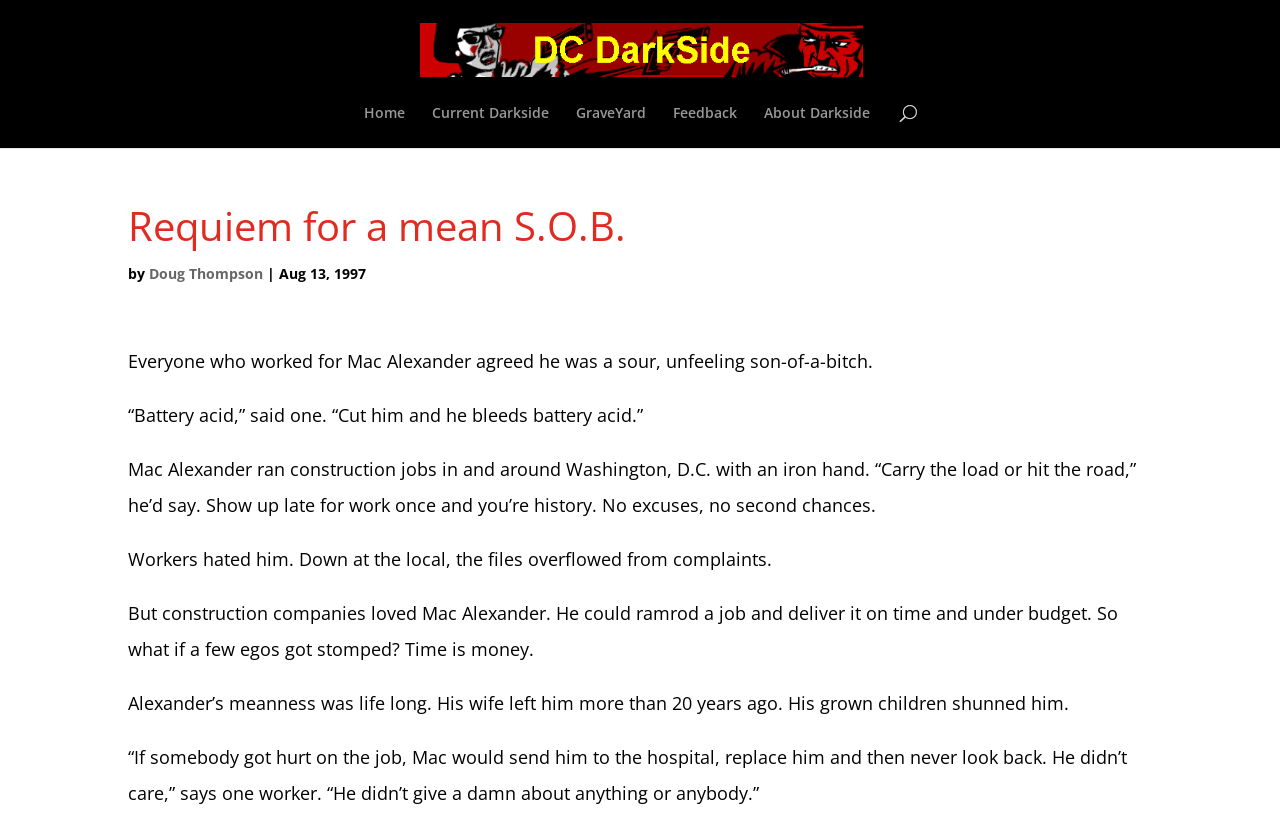How did Mac Alexander treat his workers?
Based on the image, give a one-word or short phrase answer.

He was mean and unfeeling